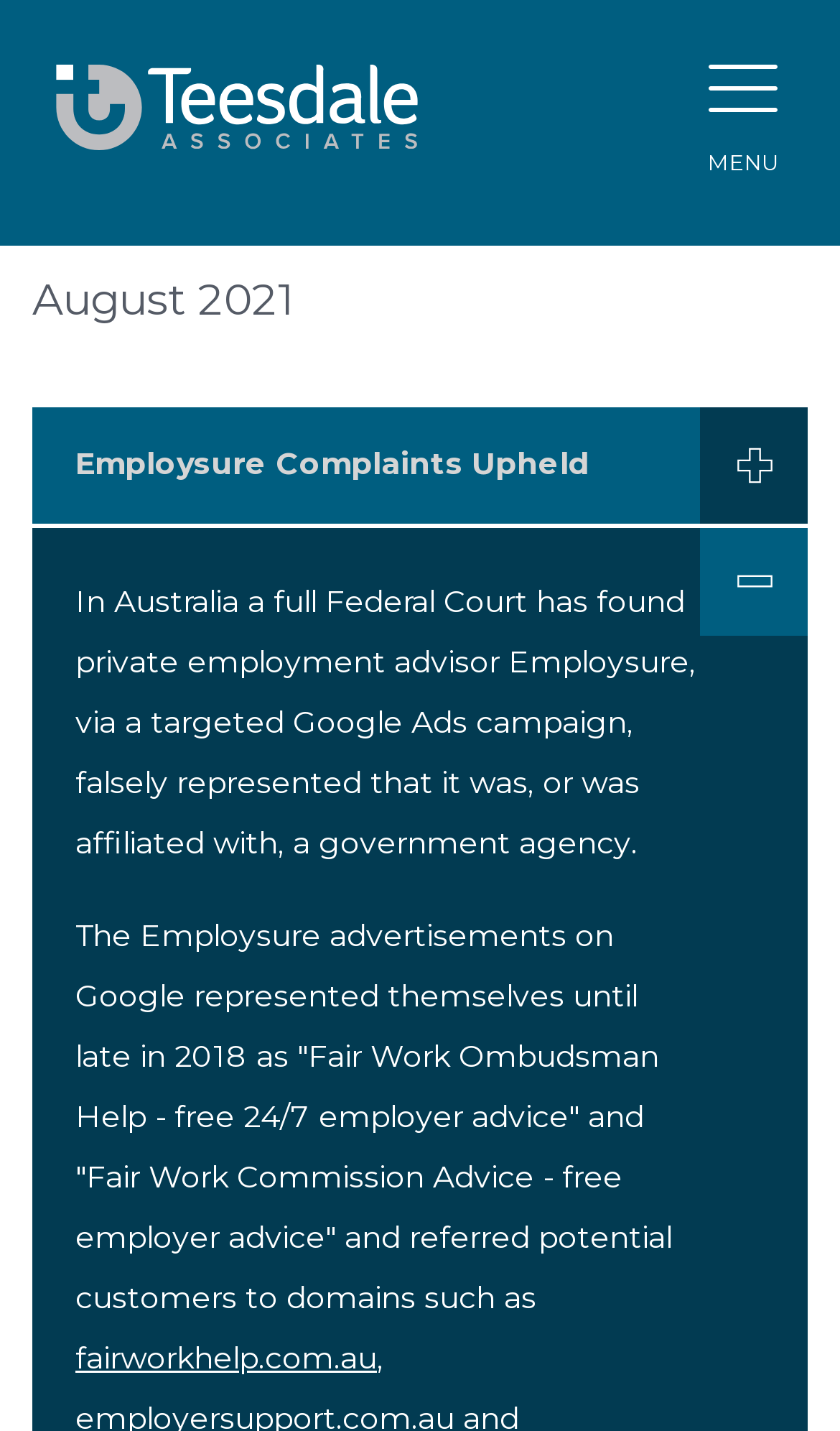How many images are on the webpage?
Give a single word or phrase answer based on the content of the image.

4